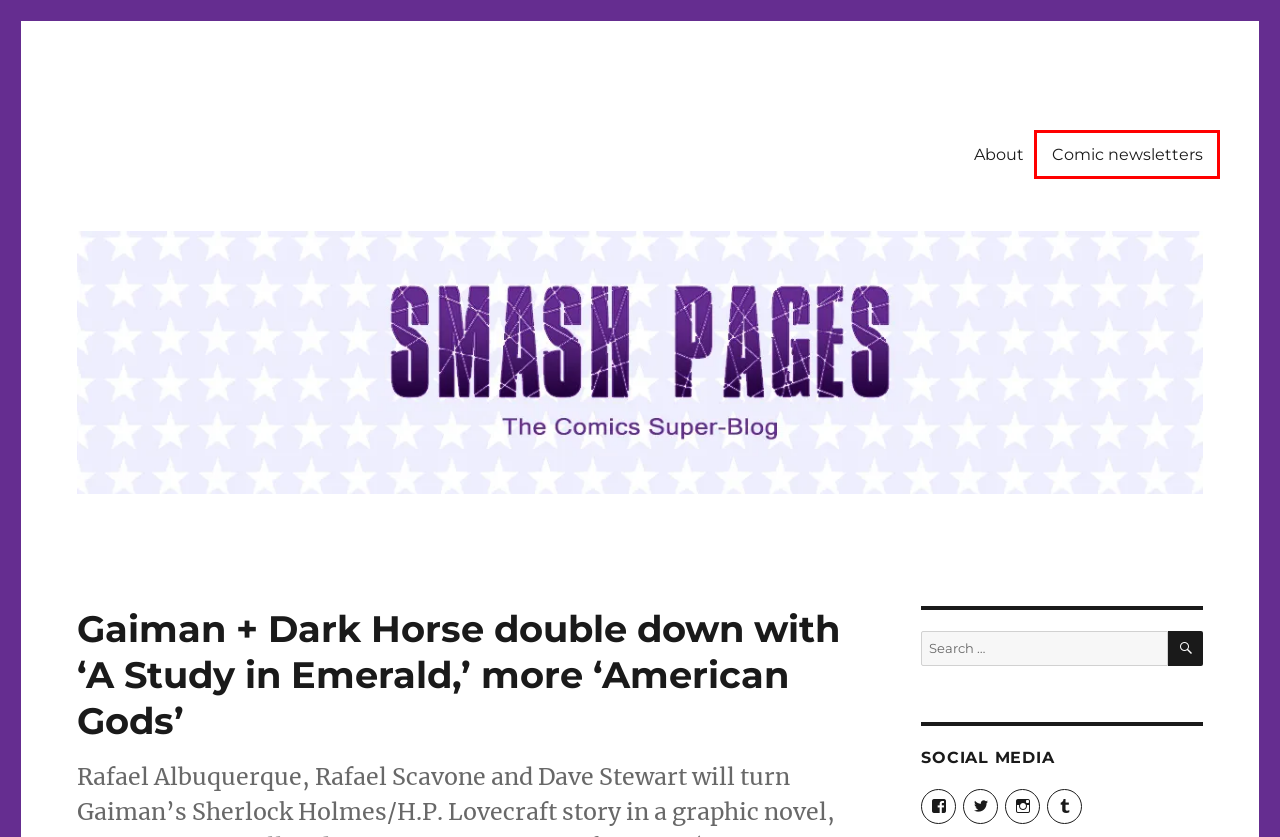Examine the screenshot of a webpage with a red rectangle bounding box. Select the most accurate webpage description that matches the new webpage after clicking the element within the bounding box. Here are the candidates:
A. Fandom – SMASH PAGES
B. Off the Page – SMASH PAGES
C. Movies and Television – SMASH PAGES
D. About – SMASH PAGES
E. Avengers – SMASH PAGES
F. SMASH PAGES – The Comics Super Blog!
G. October 30, 2017 – SMASH PAGES
H. The Comic Newsletter Directory – SMASH PAGES

H